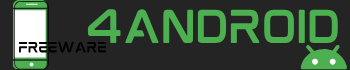Generate a complete and detailed caption for the image.

The image features the "Freeware4Android" logo, which prominently displays the name in bold green lettering against a dark background. To the left of the text, there's a stylized smartphone graphic that suggests mobile applications, while to the right, an iconic green Android robot icon signifies the platform associated with the resources provided. This logo represents Freeware4Android.net, a website dedicated to offering downloads of various wallpapers, apps, and music specifically for Android devices, catering to the needs of mobile users looking for quality digital content.